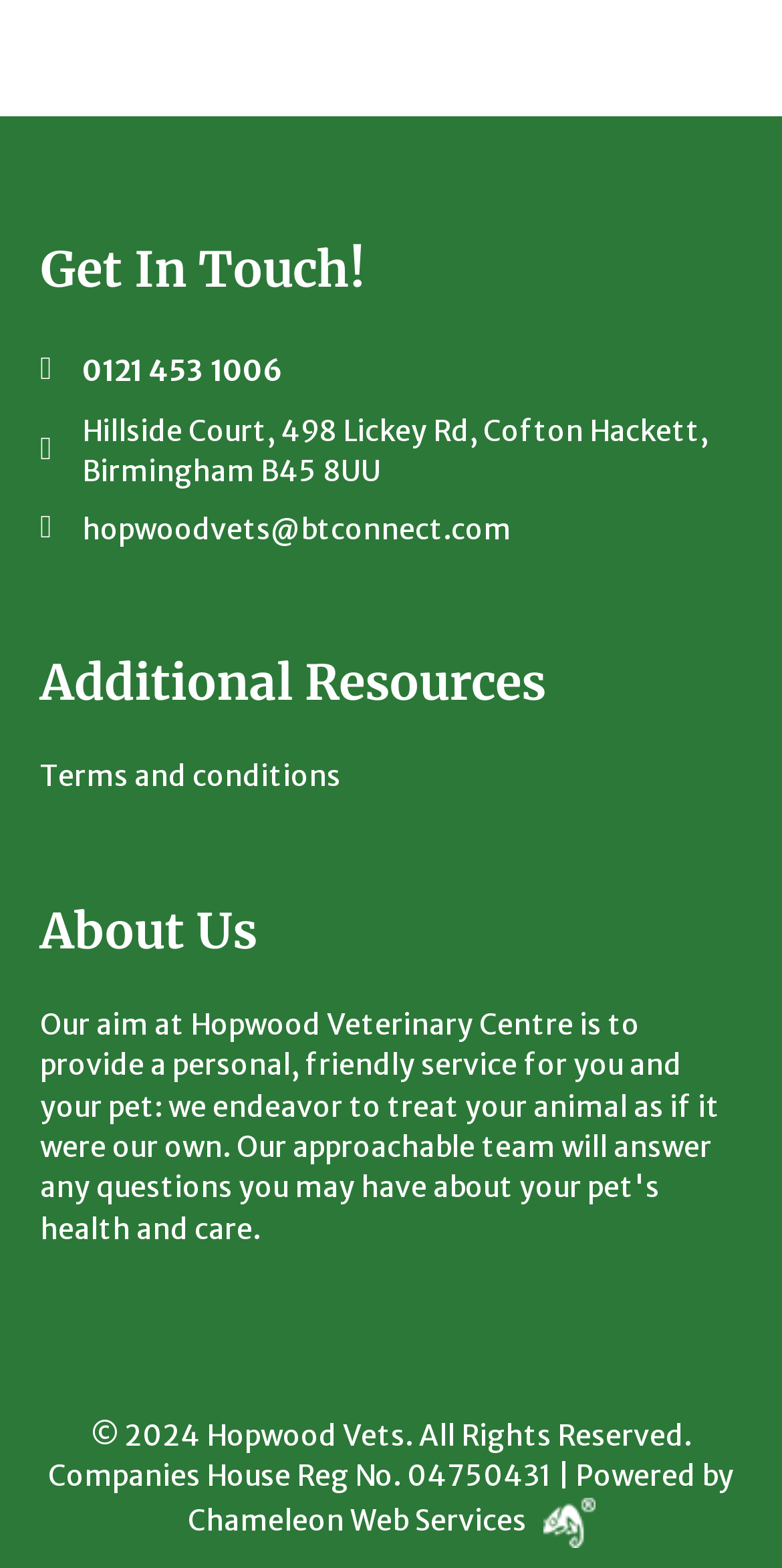Using the information in the image, could you please answer the following question in detail:
What is the phone number to get in touch?

The phone number can be found in the 'Get In Touch!' section, which is a heading element, and it is listed as a link element with the text '0121 453 1006'.